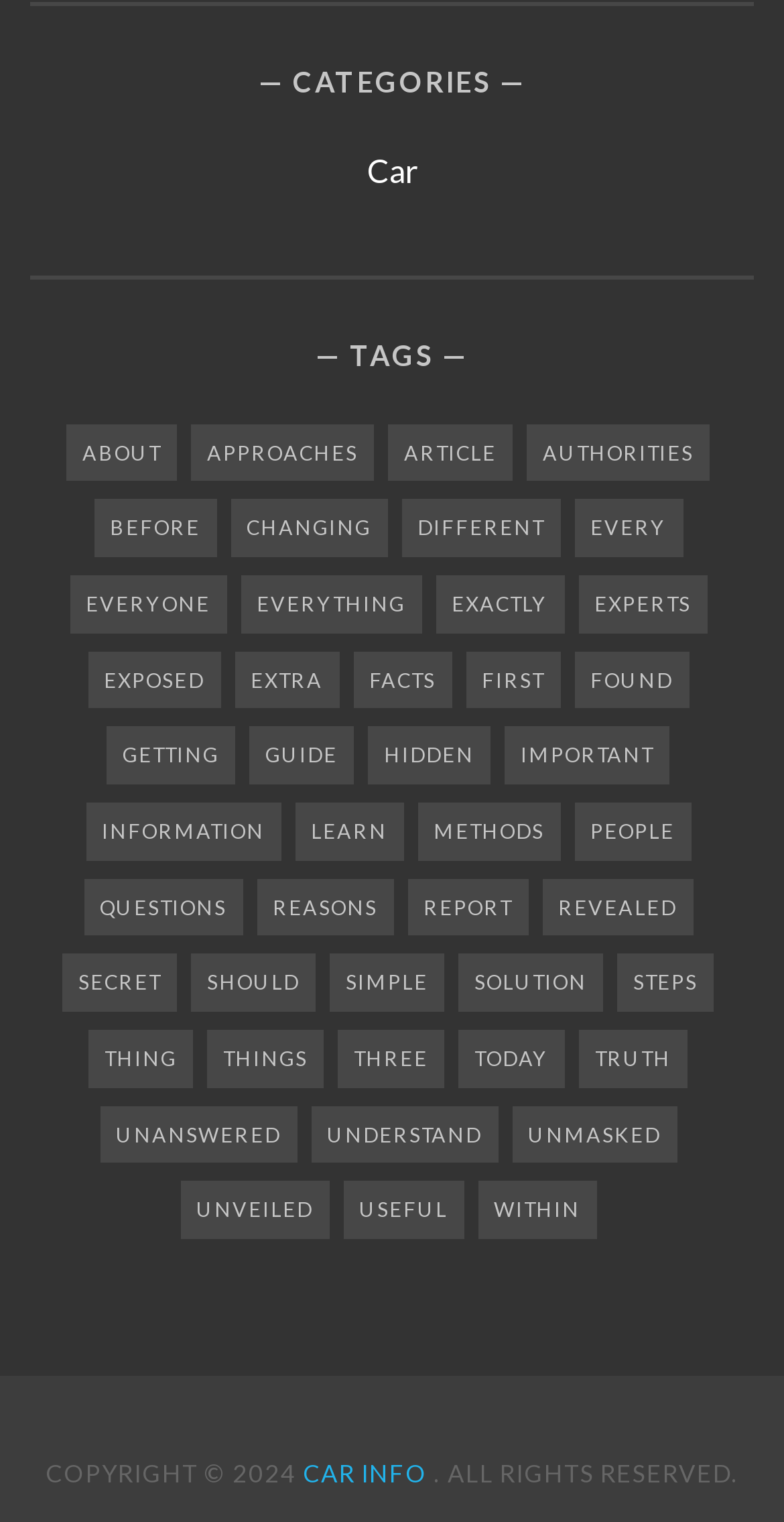Identify the bounding box coordinates of the region I need to click to complete this instruction: "Learn about 'INFORMATION'".

[0.109, 0.527, 0.358, 0.565]